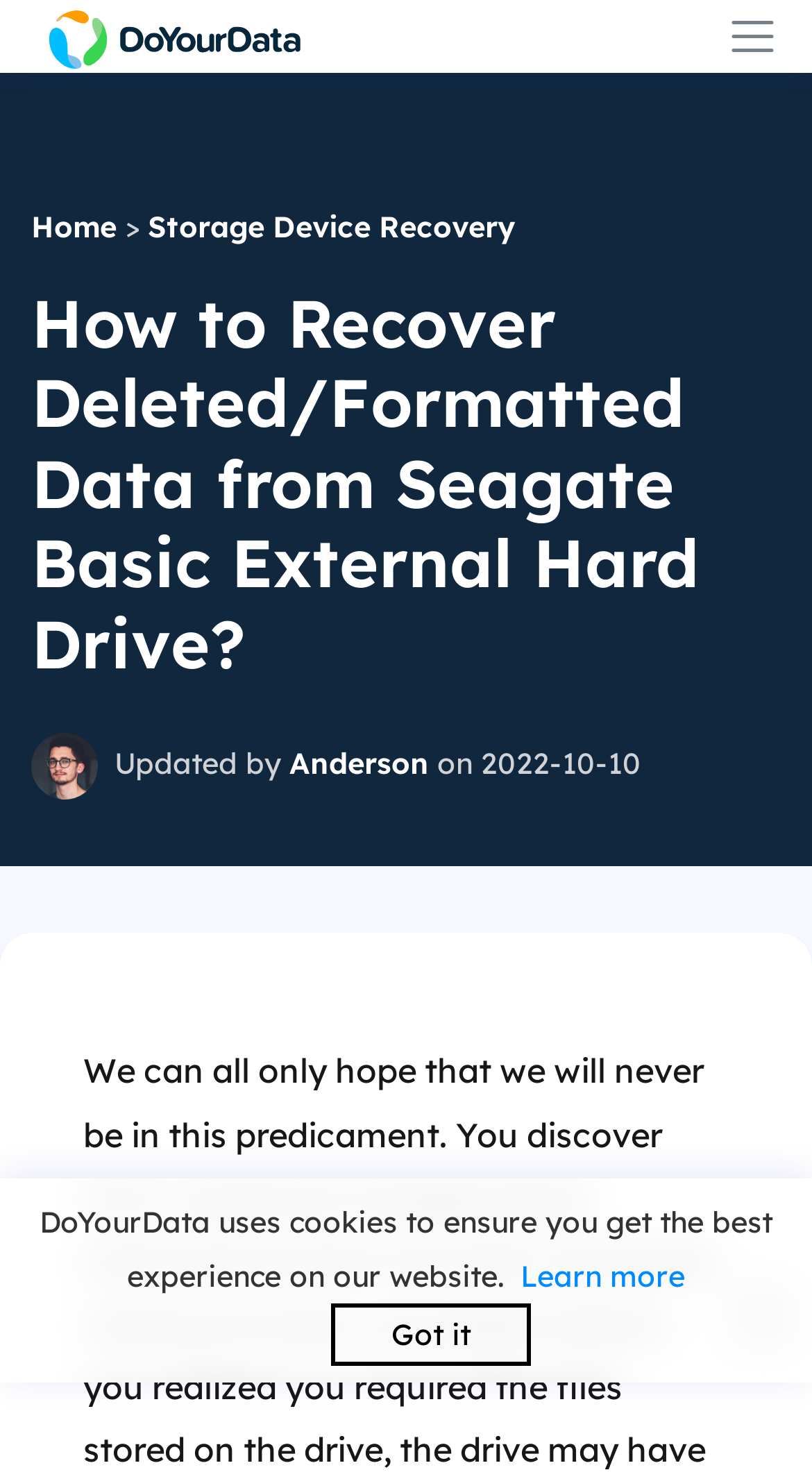Give a one-word or one-phrase response to the question:
What is the name of the website?

DoYourData